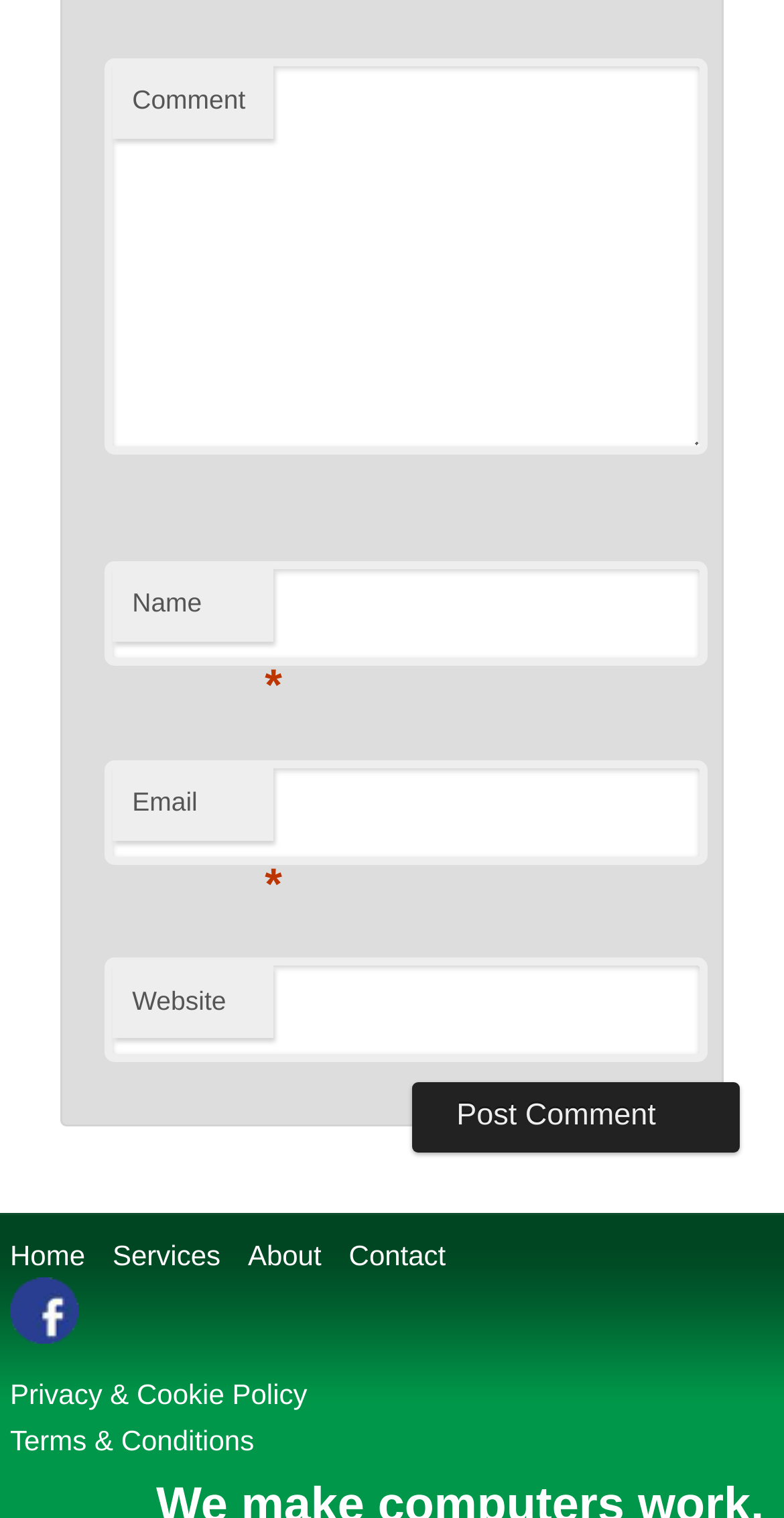Please locate the clickable area by providing the bounding box coordinates to follow this instruction: "Enter a comment".

[0.133, 0.038, 0.902, 0.299]